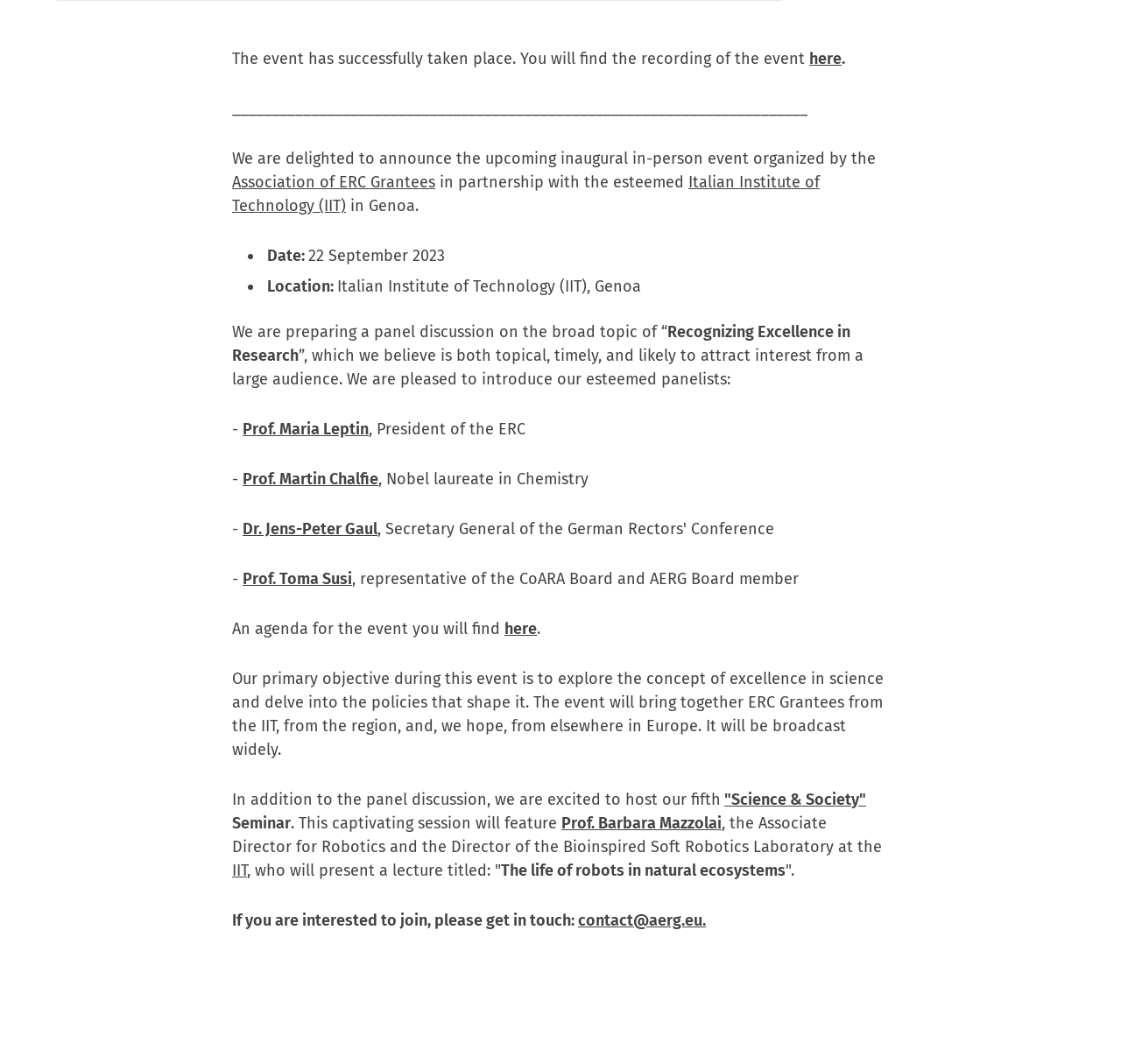Use the information in the screenshot to answer the question comprehensively: What is the title of the lecture by Prof. Barbara Mazzolai?

The text mentions that Prof. Barbara Mazzolai will present a lecture titled 'The life of robots in natural ecosystems' during the event.